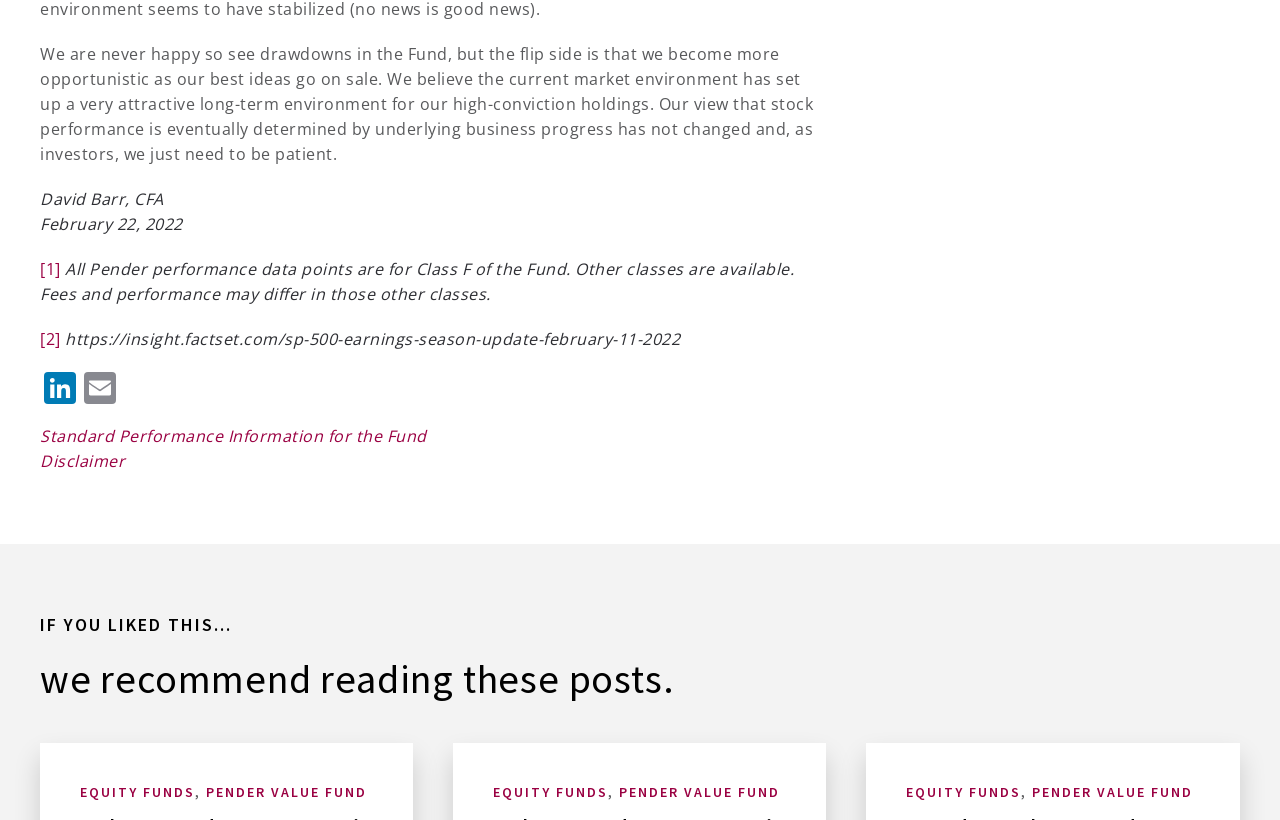Determine the bounding box coordinates of the UI element described by: "Pender Value Fund".

[0.807, 0.955, 0.932, 0.977]